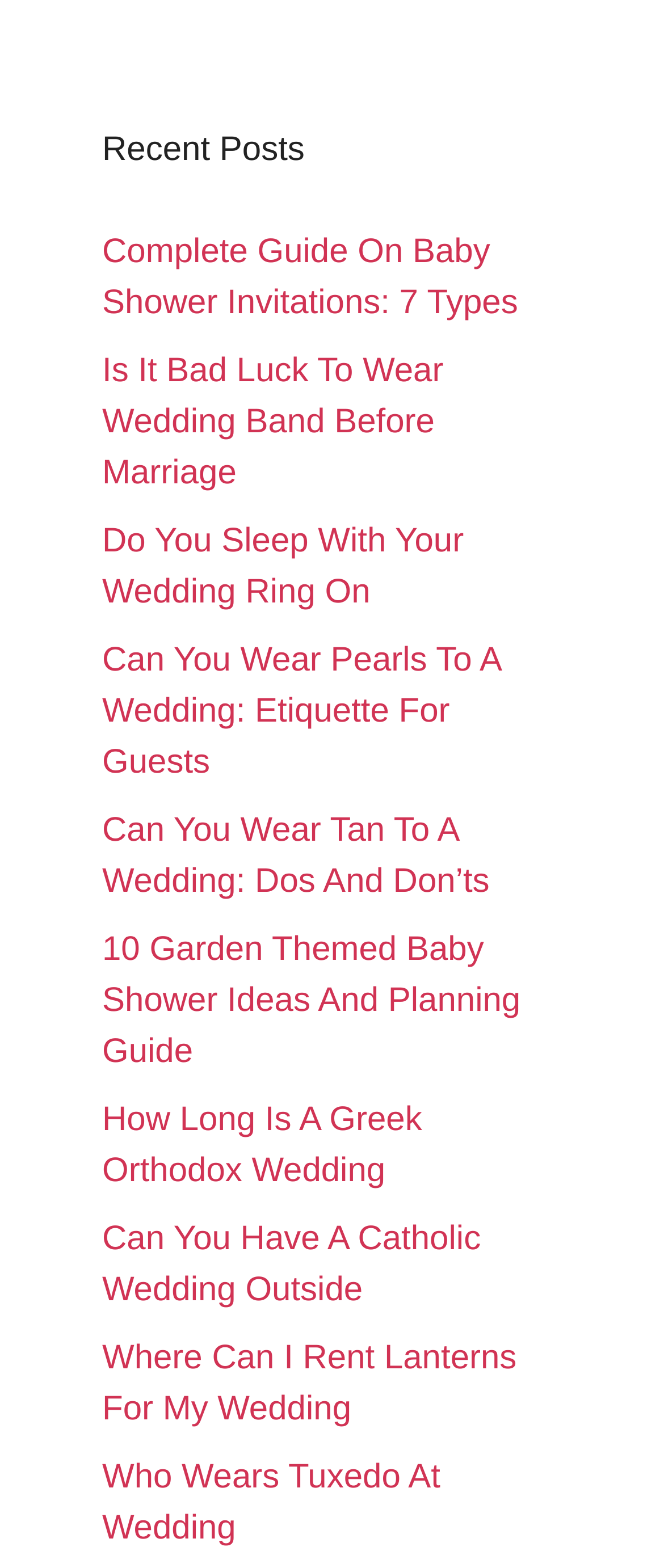How many links are there on the webpage?
Based on the image, give a one-word or short phrase answer.

9